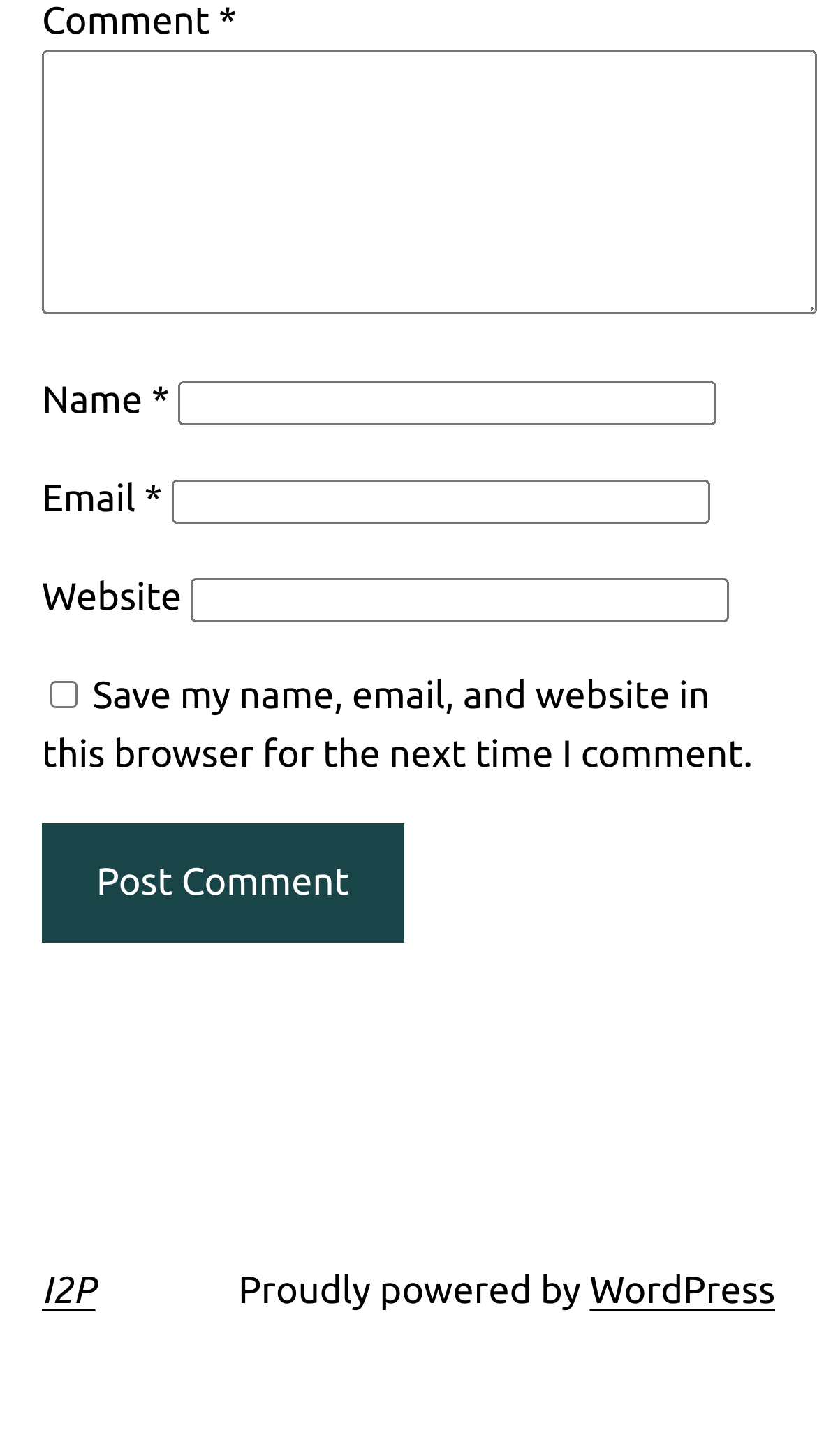Identify the bounding box coordinates of the clickable region to carry out the given instruction: "Enter a comment".

[0.051, 0.035, 1.0, 0.216]